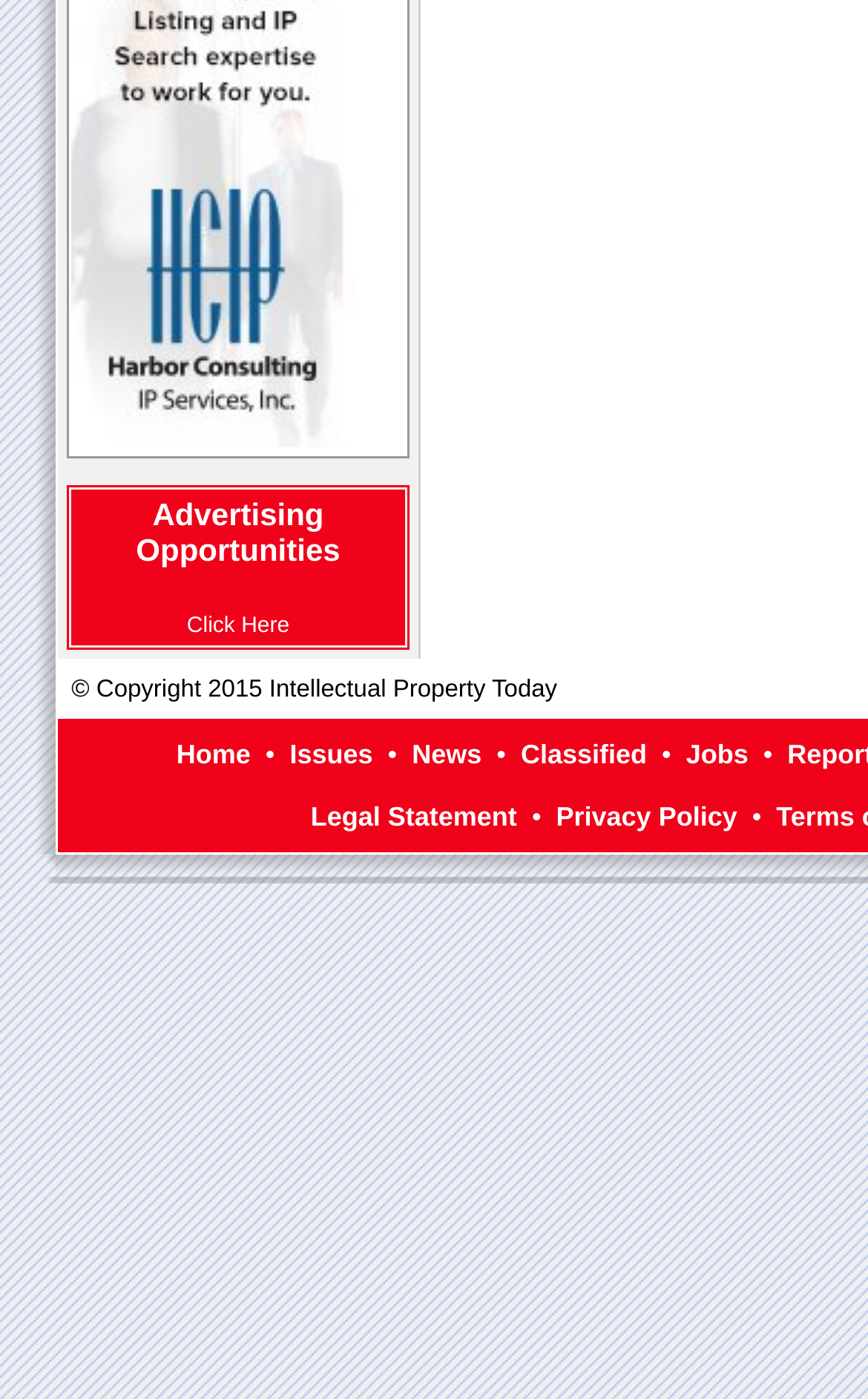Find the bounding box coordinates of the clickable area that will achieve the following instruction: "Click on Jobs".

[0.79, 0.528, 0.862, 0.55]